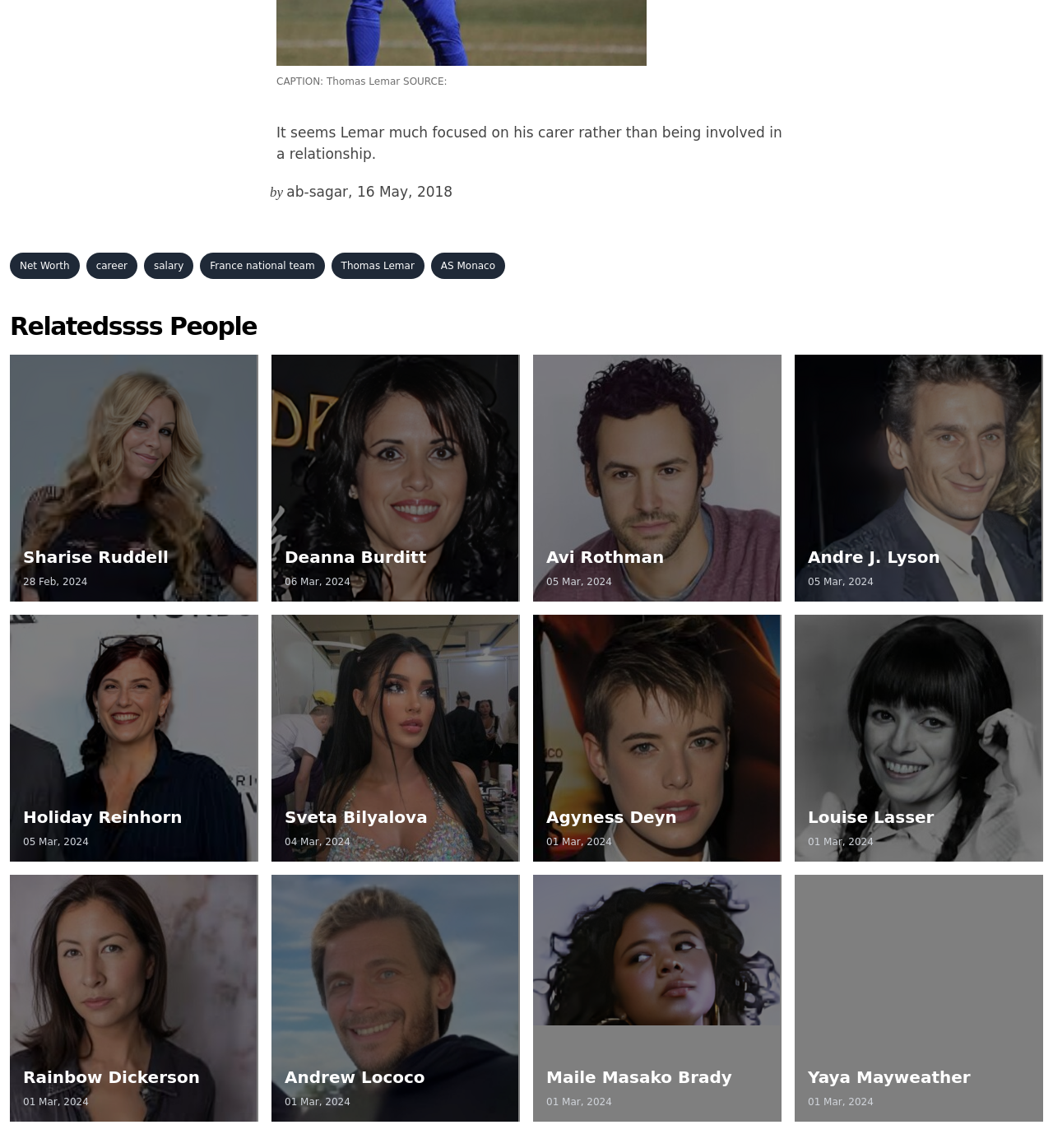Given the description "salary", determine the bounding box of the corresponding UI element.

[0.137, 0.22, 0.184, 0.243]